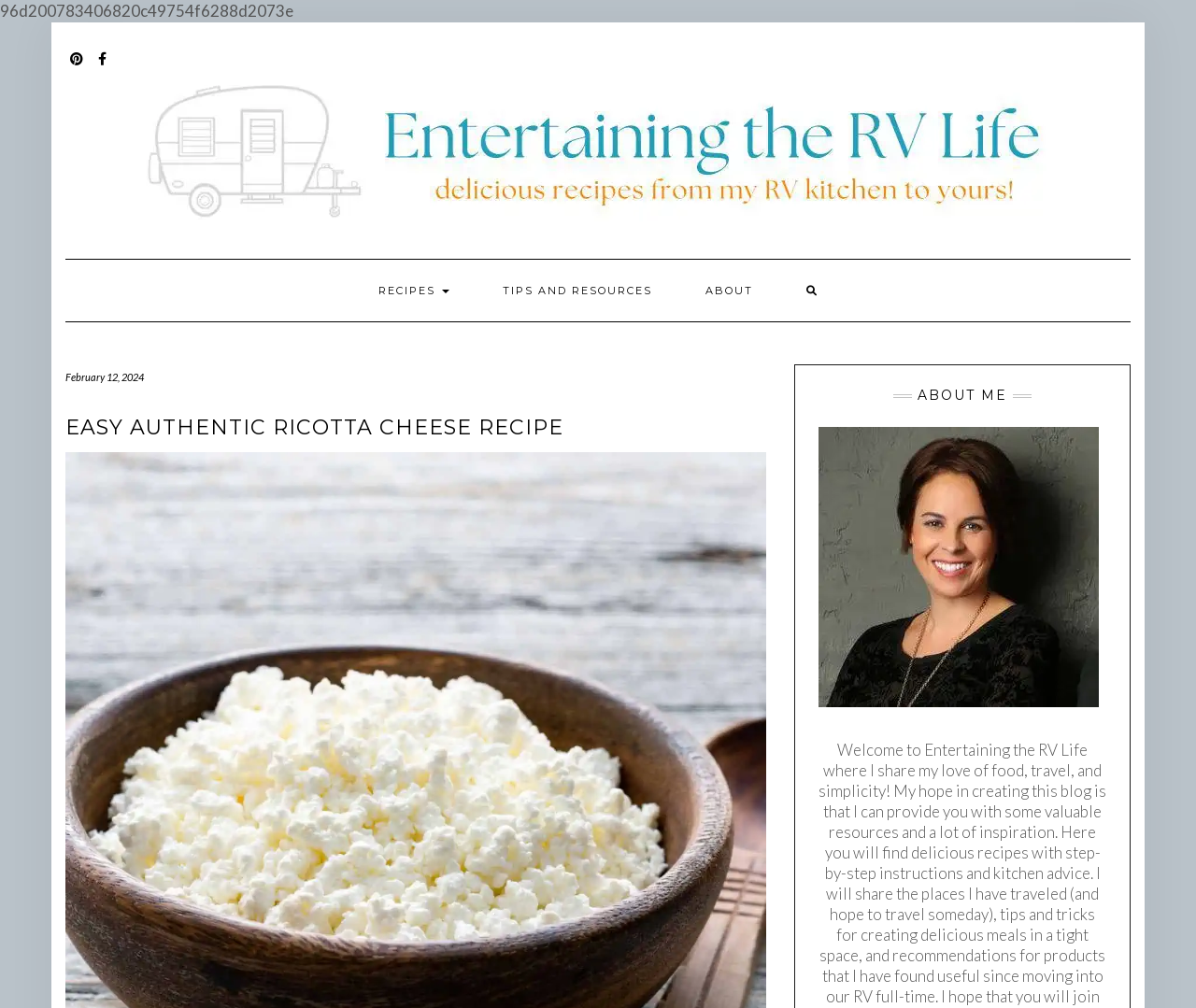Identify the text that serves as the heading for the webpage and generate it.

EASY AUTHENTIC RICOTTA CHEESE RECIPE